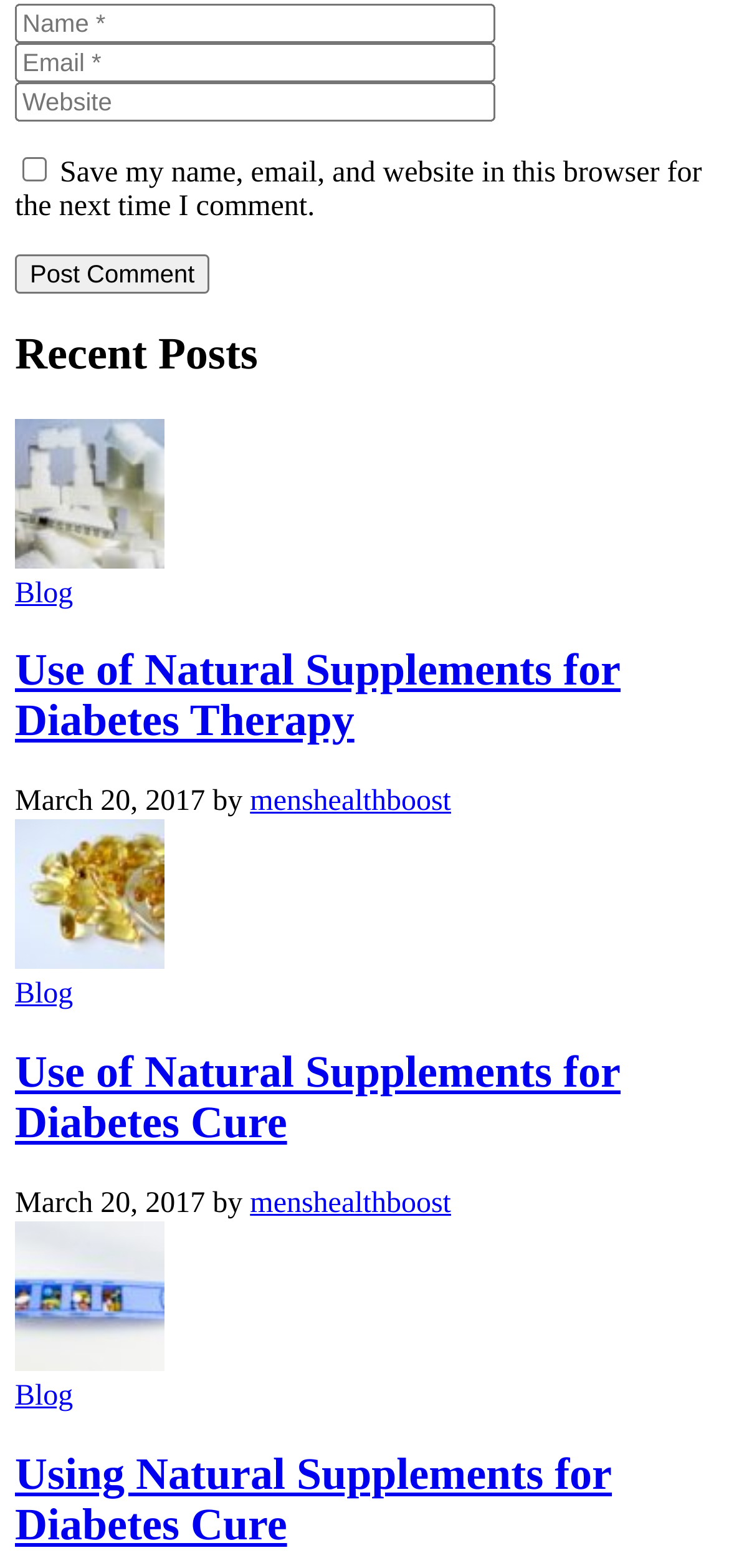Find the bounding box coordinates of the clickable area that will achieve the following instruction: "Check the save comment checkbox".

[0.031, 0.1, 0.064, 0.115]